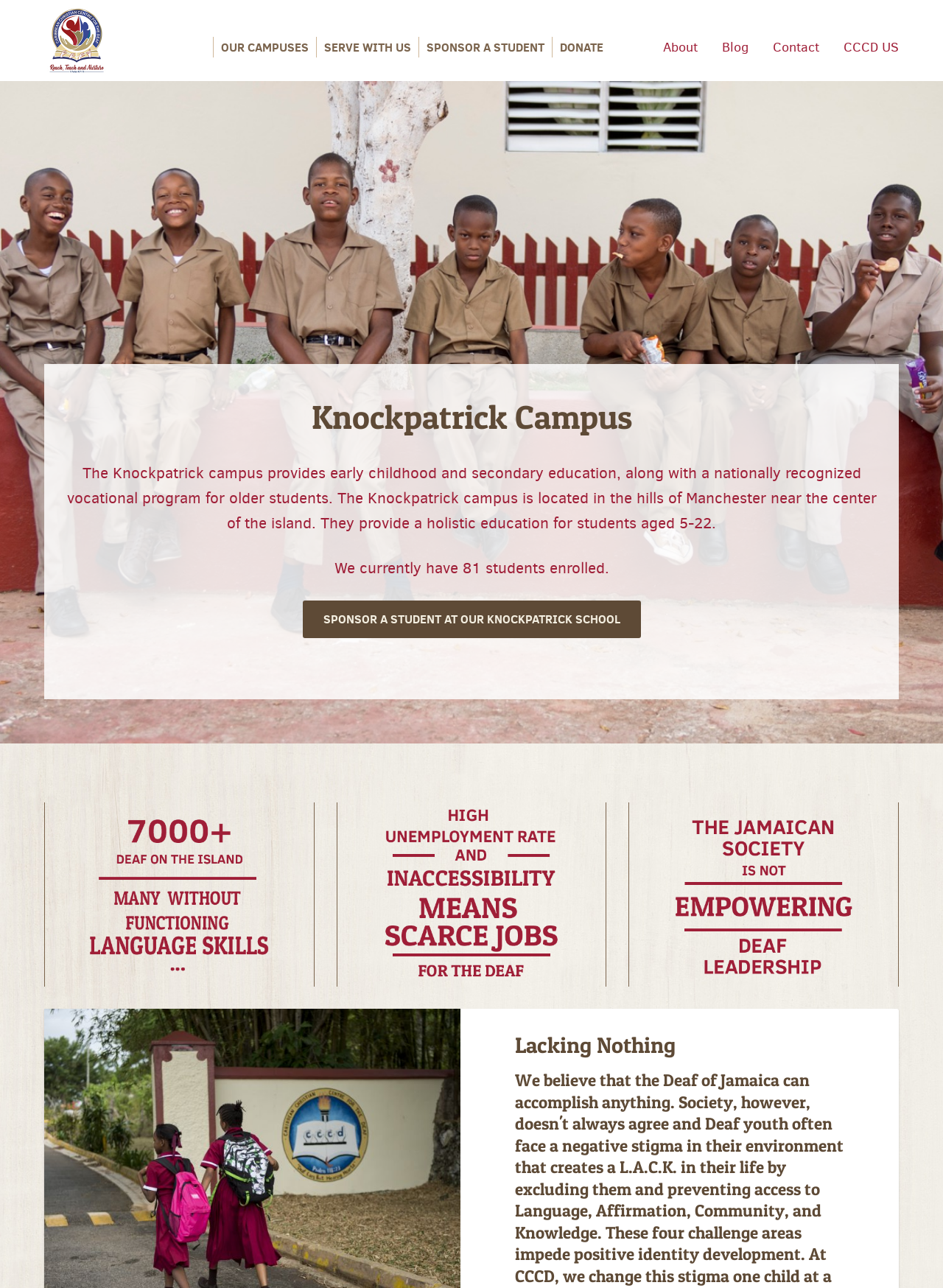Examine the image carefully and respond to the question with a detailed answer: 
What is the location of the Knockpatrick campus?

I determined this answer by reading the StaticText element that describes the Knockpatrick campus, which mentions that it is located in the hills of Manchester near the center of the island.